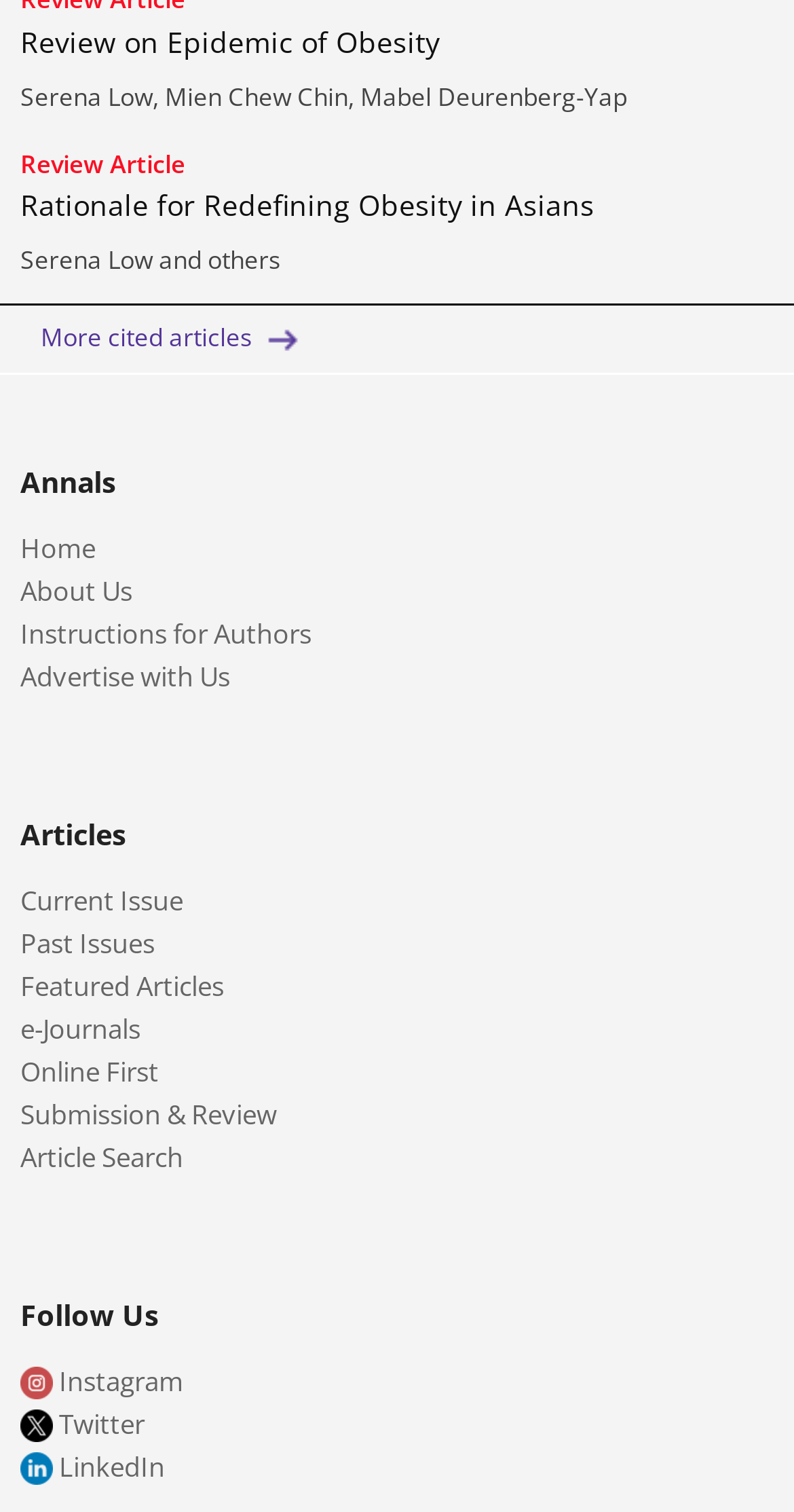From the webpage screenshot, predict the bounding box coordinates (top-left x, top-left y, bottom-right x, bottom-right y) for the UI element described here: Review on Epidemic of Obesity

[0.026, 0.015, 0.554, 0.04]